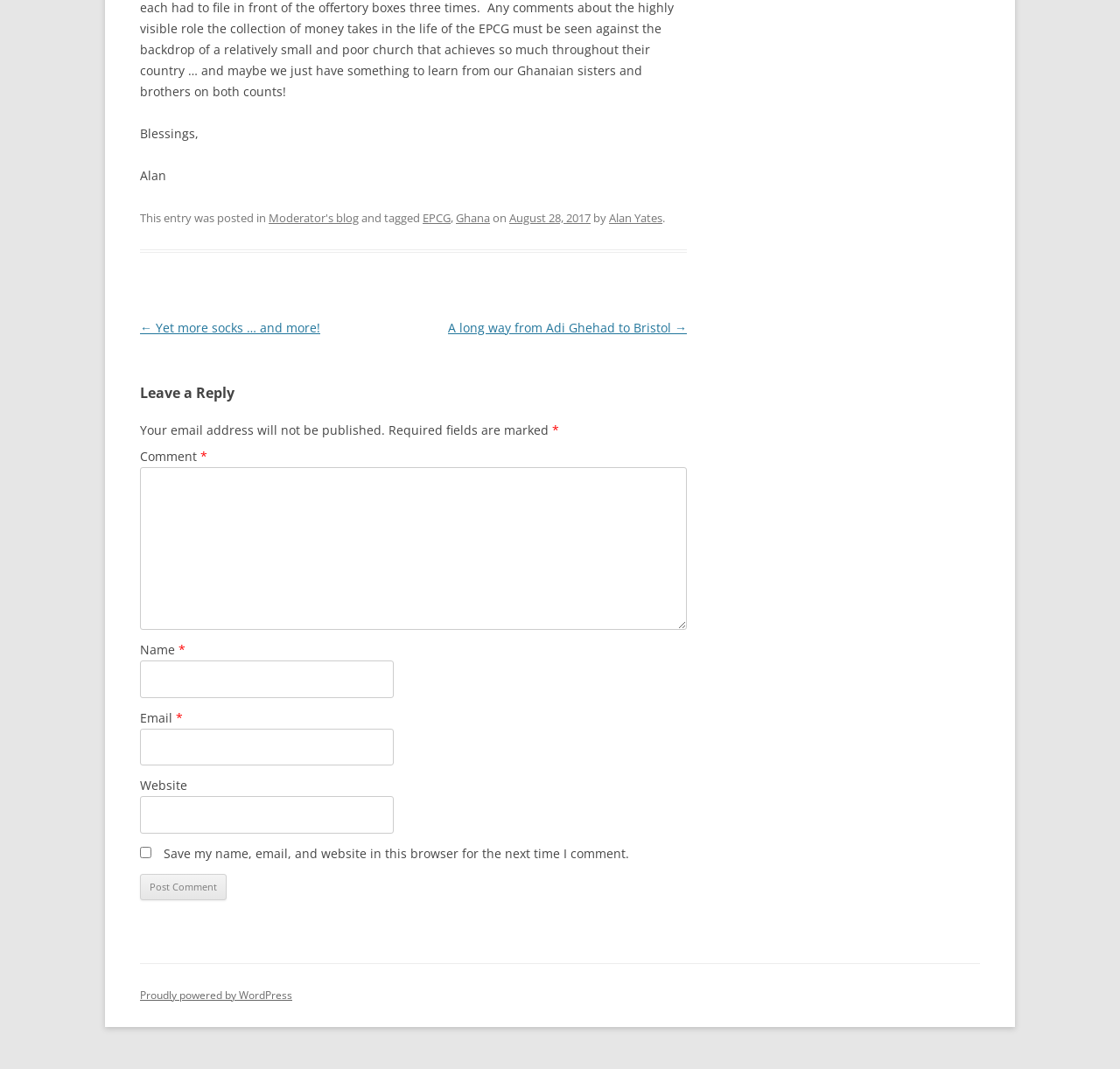Based on the image, please respond to the question with as much detail as possible:
What is the date of the blog post?

The date of the blog post can be found in the footer section, where it says 'Posted on August 28, 2017.'